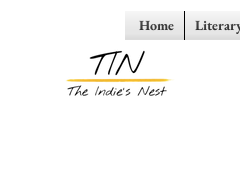Detail everything you observe in the image.

The image features the logo of "The Indie’s Nest," prominently displaying the acronym "TIN" in a stylized font. The logo is creatively designed, incorporating a handwritten script that conveys a personal and artistic touch. Below "TIN," the full name "The Indie’s Nest" is elegantly underlined, emphasizing the platform's focus on independent literary and artistic endeavors. This logo is a key element of the site, situated atop a navigation bar that provides links to various sections, including "Home" and "Literary Lounge," inviting visitors to explore its offerings related to literature and the arts.